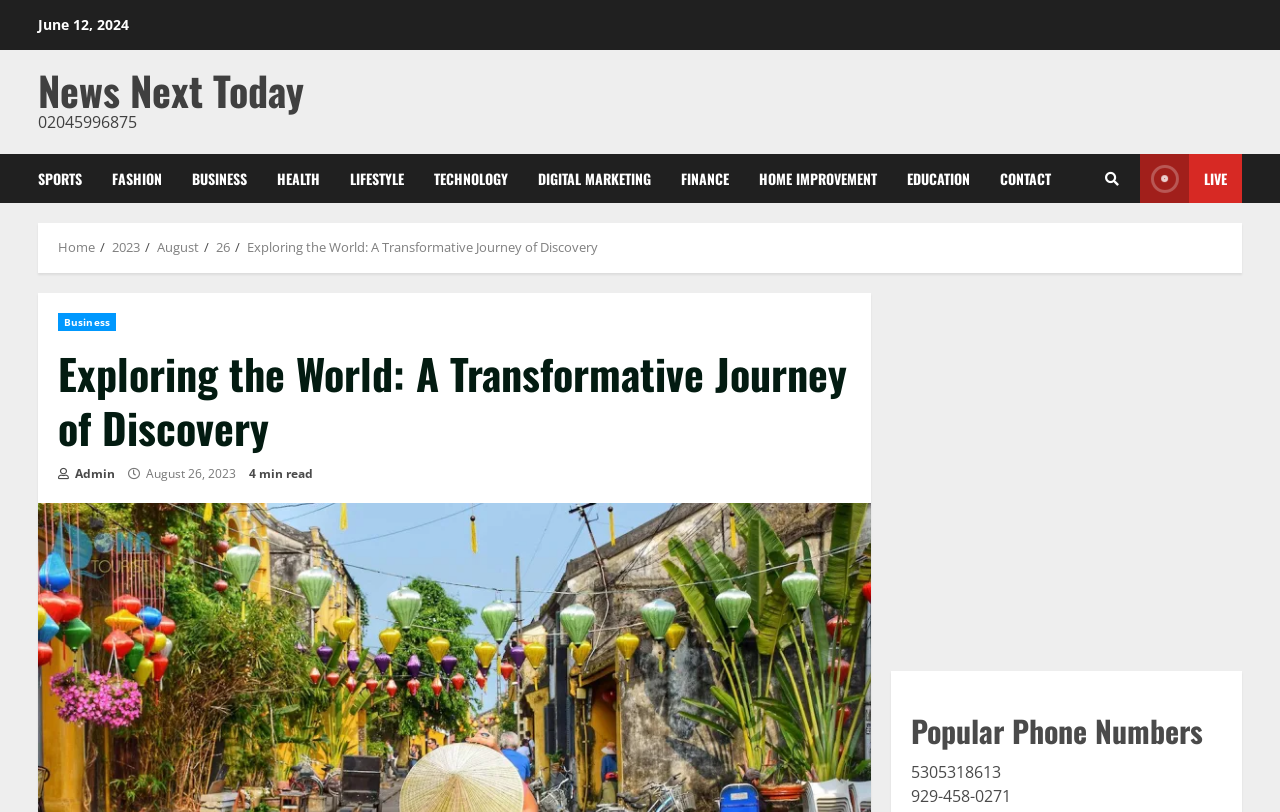Please specify the bounding box coordinates of the region to click in order to perform the following instruction: "Click on SPORTS".

[0.03, 0.19, 0.076, 0.25]